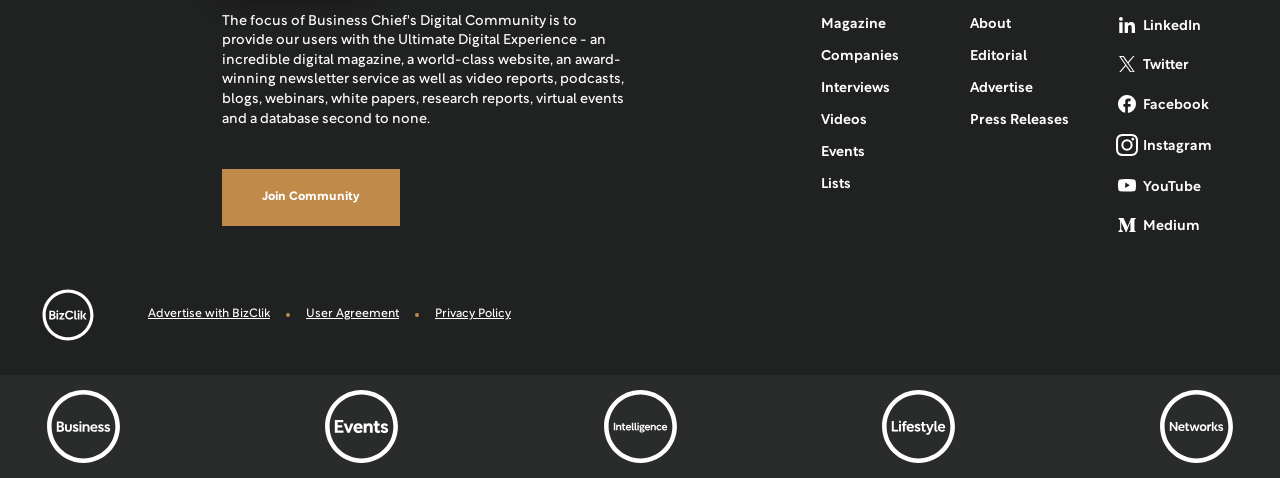Using the information in the image, give a comprehensive answer to the question: 
What is the last item in the footer menu?

The last item in the footer menu is 'BMG Networks' as indicated by the link element located at the bottom right of the webpage.